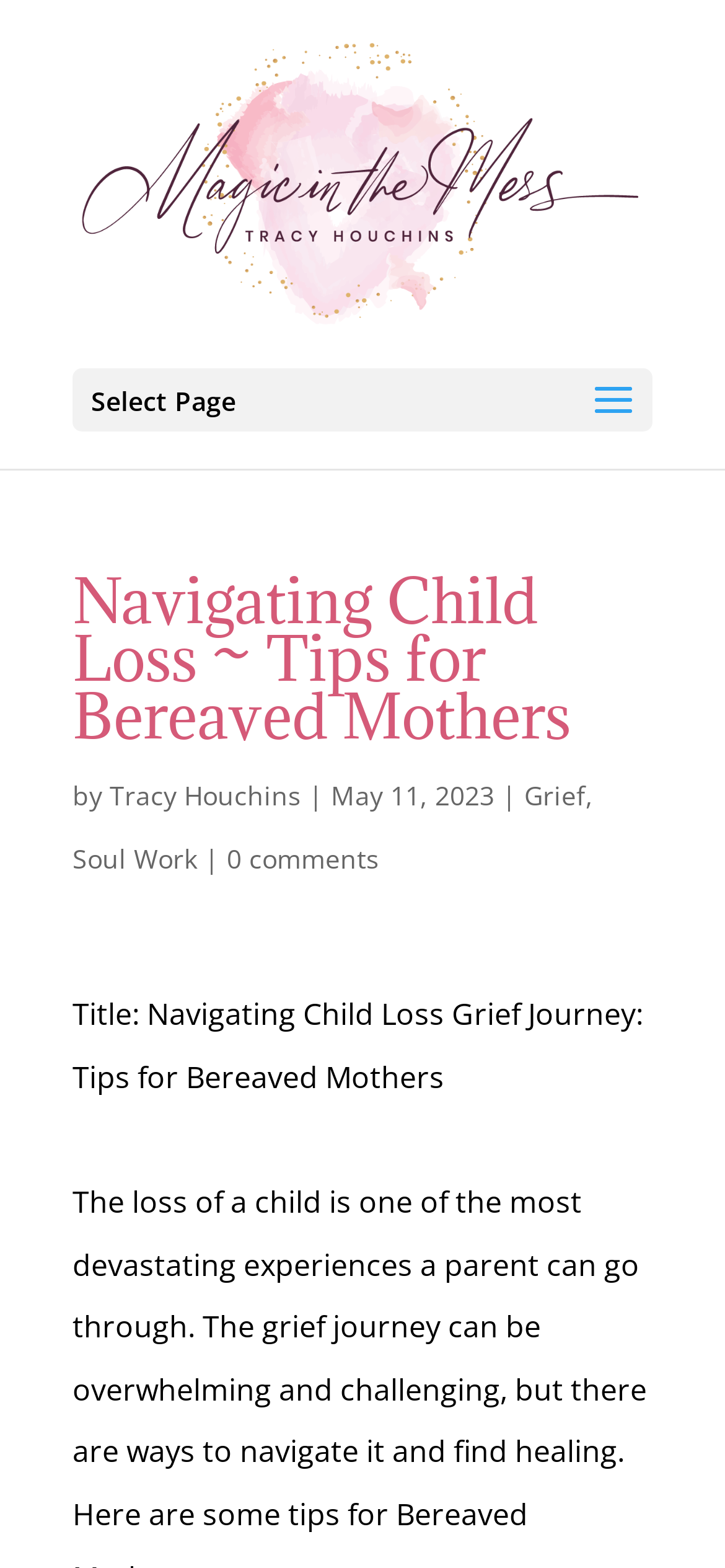Based on the image, please respond to the question with as much detail as possible:
Who wrote the article?

I found the author's name by examining the link element with the text 'Tracy Houchins' below the main heading, which is a common location for author credits.